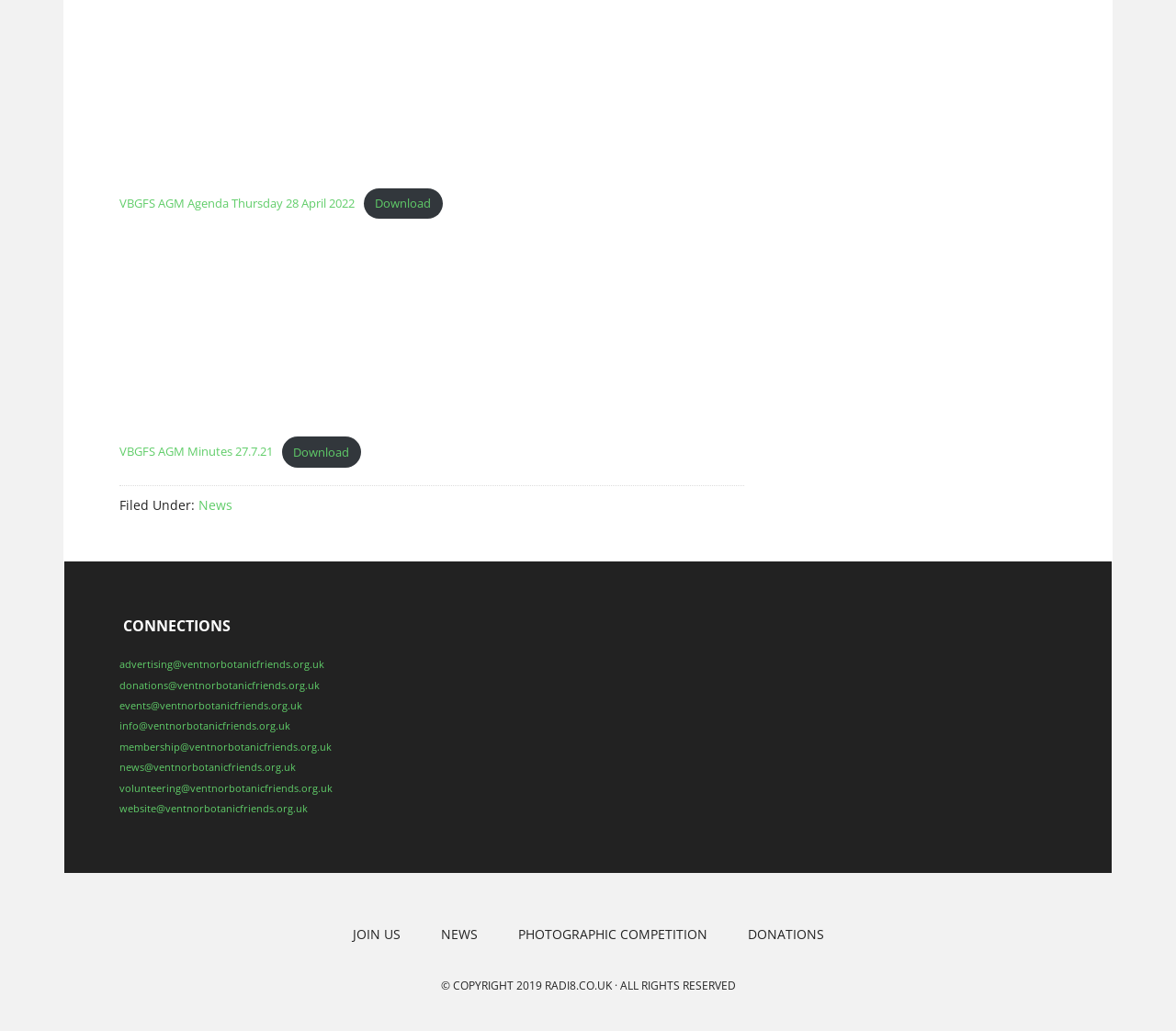Determine the bounding box coordinates of the clickable element necessary to fulfill the instruction: "Go to NEWS page". Provide the coordinates as four float numbers within the 0 to 1 range, i.e., [left, top, right, bottom].

[0.359, 0.883, 0.421, 0.93]